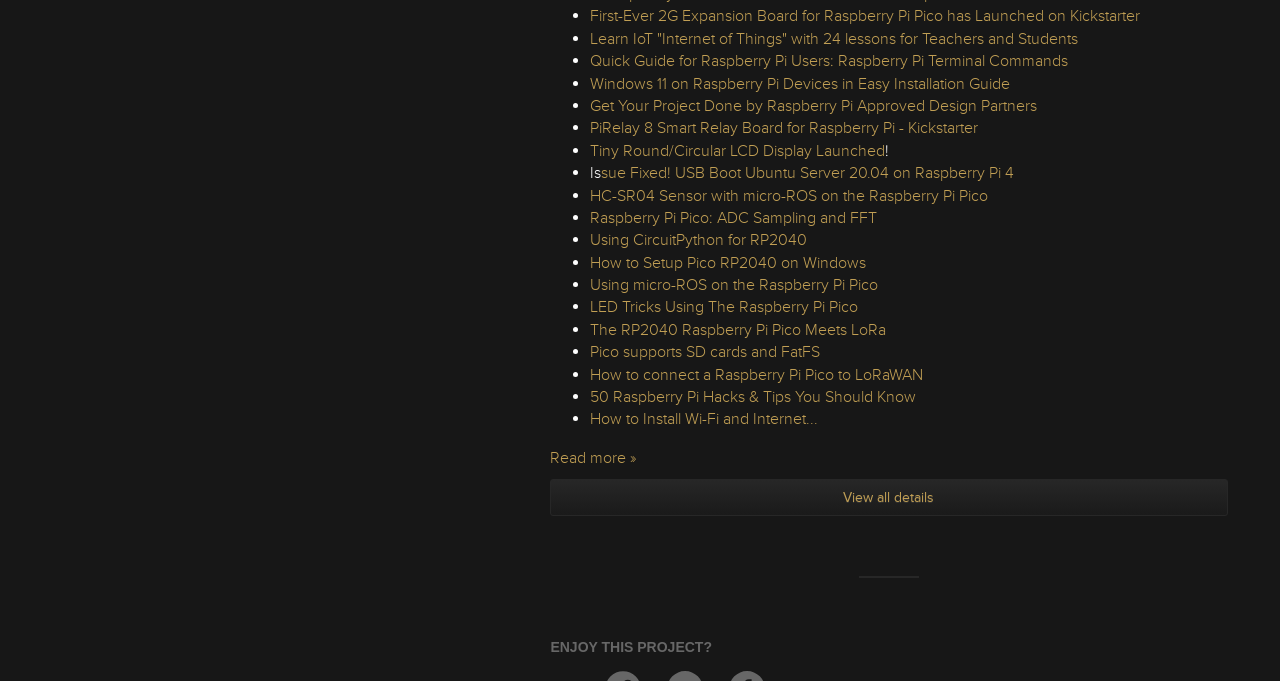Refer to the image and provide a thorough answer to this question:
What is the topic of the first link?

The first link on the webpage is 'First-Ever 2G Expansion Board for Raspberry Pi Pico has Launched on Kickstarter', which suggests that the topic of the link is related to Raspberry Pi Pico.